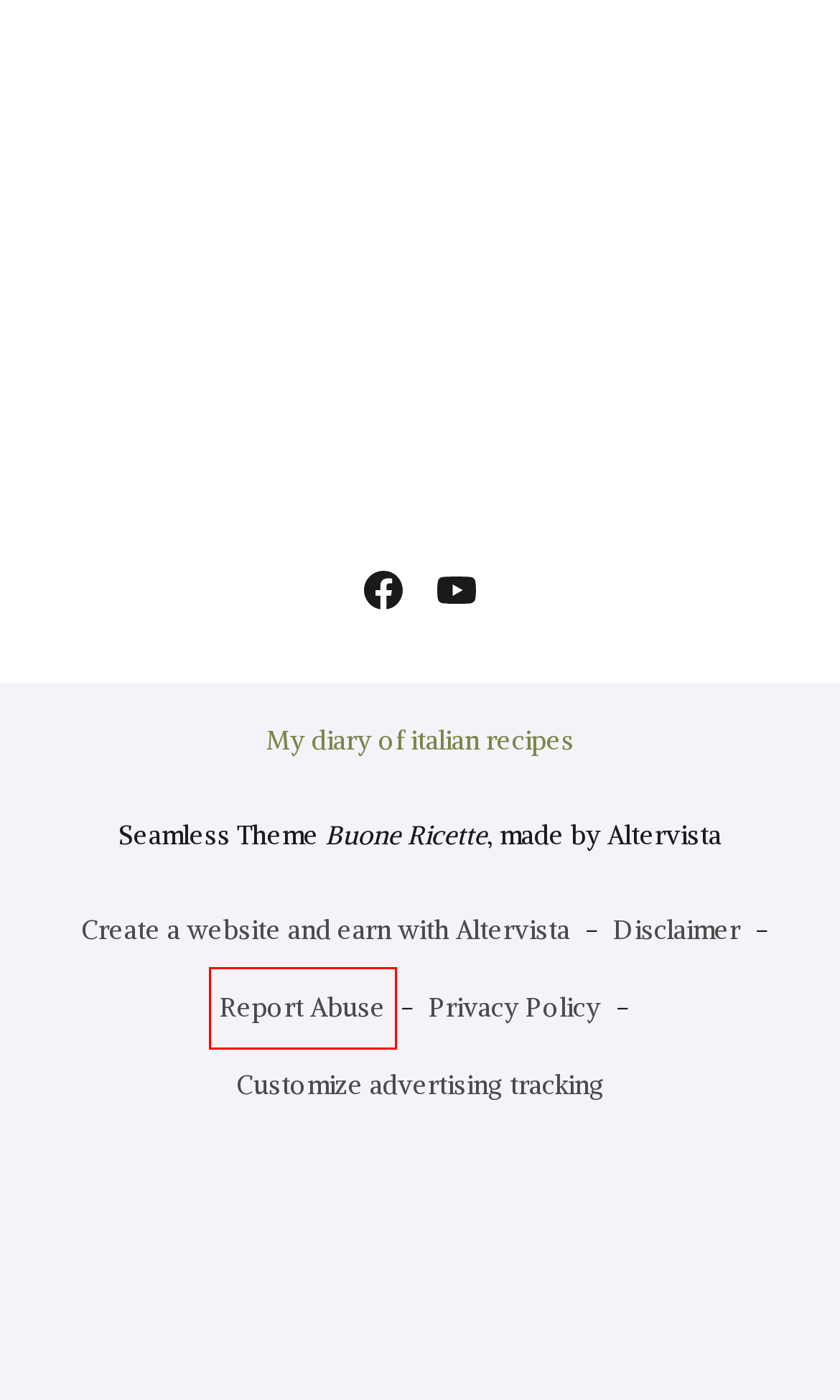You have a screenshot of a webpage with an element surrounded by a red bounding box. Choose the webpage description that best describes the new page after clicking the element inside the red bounding box. Here are the candidates:
A. Privacy Policy of blog.giallozafferano.com/mydiaryofitalianrecipes
B. Disclaimer - Altervista
C. Contacts - Altervista
D. First course Archivi - My diary of italian recipes
E. Recipes Archivi - My diary of italian recipes
F. Easy Dinner Archivi - My diary of italian recipes
G. Lasagna Archivi - My diary of italian recipes
H. Italian recipes Archivi - My diary of italian recipes

C